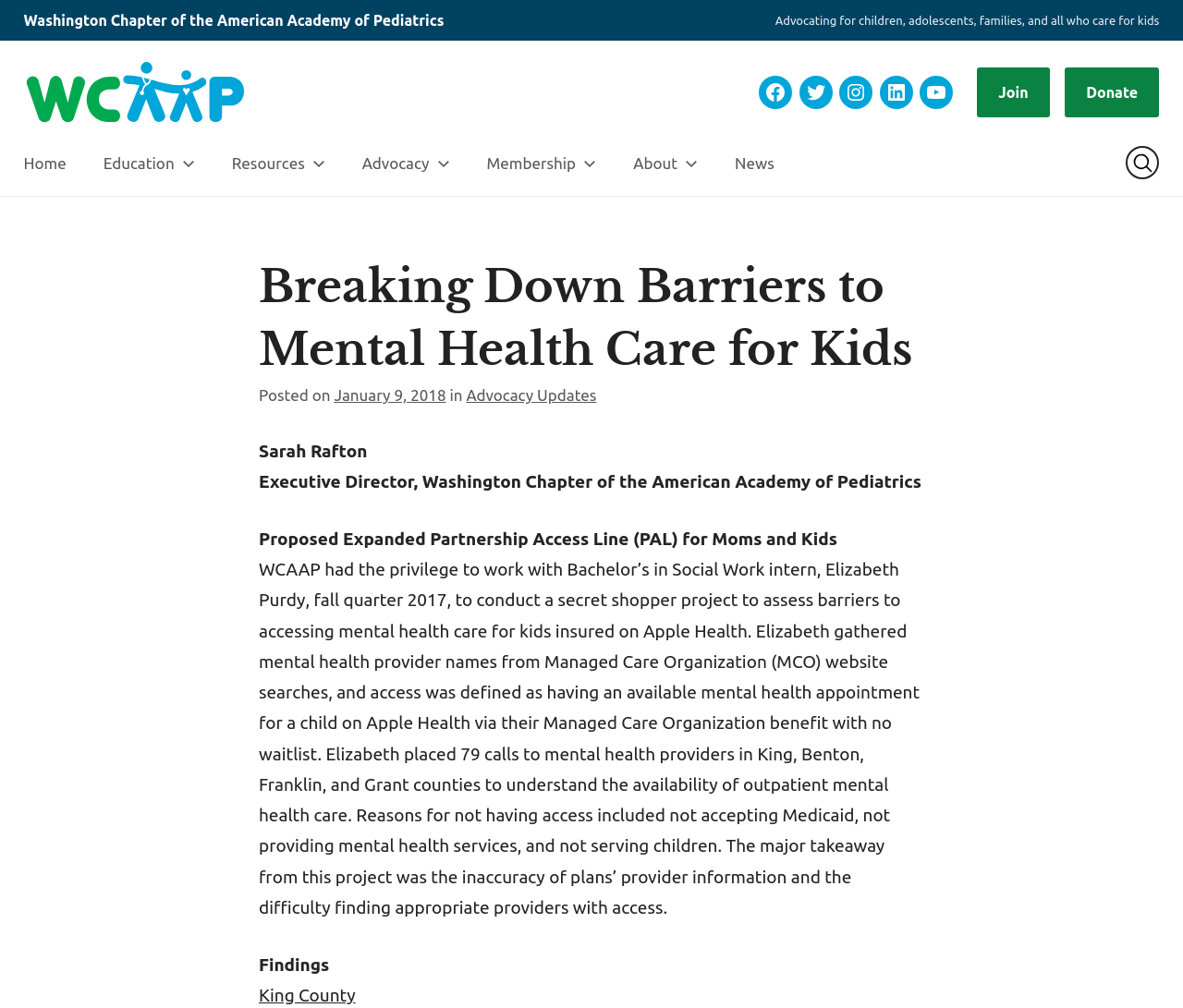Could you specify the bounding box coordinates for the clickable section to complete the following instruction: "Search the site"?

[0.952, 0.145, 0.98, 0.178]